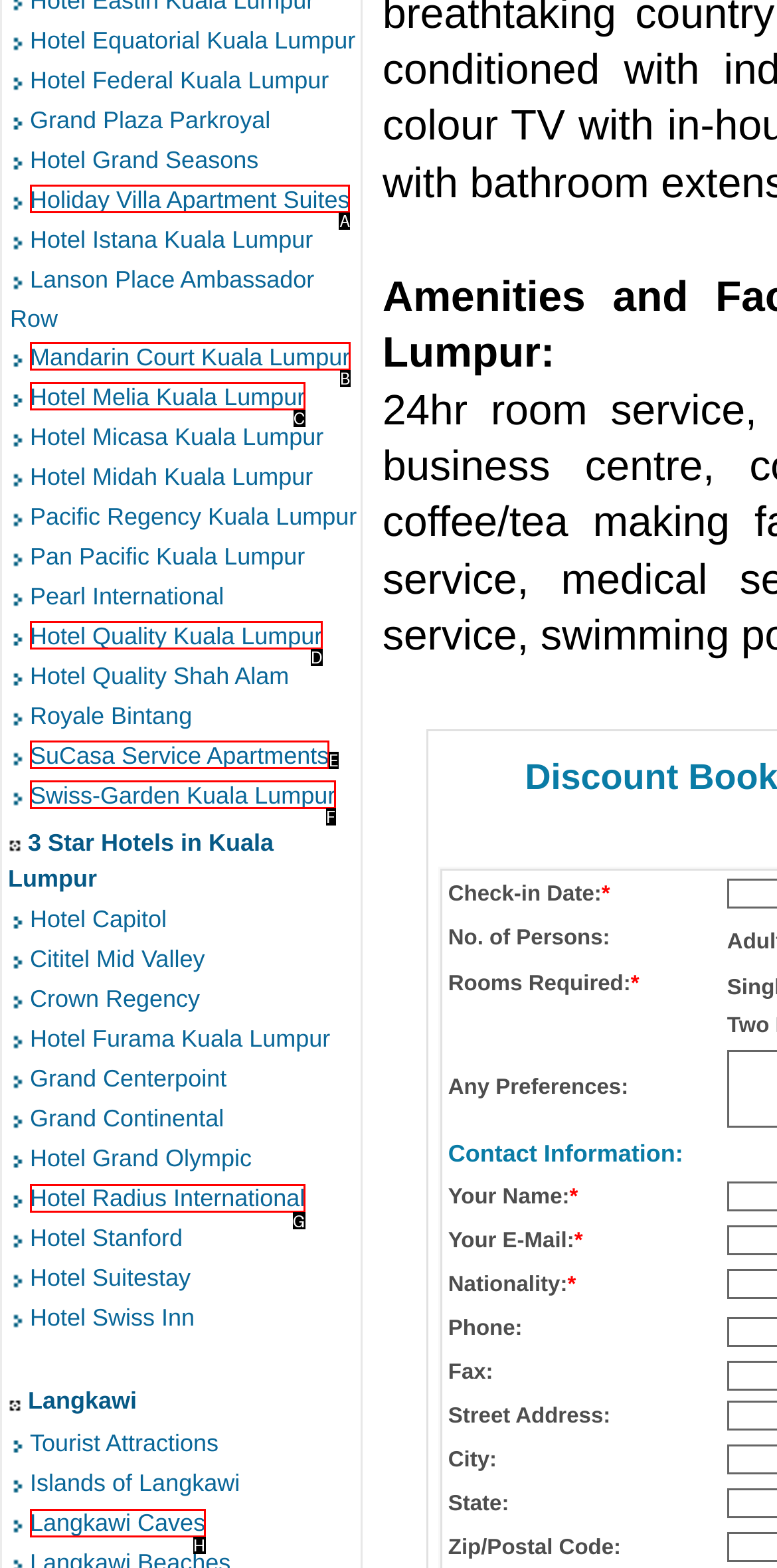Select the HTML element that fits the following description: Langkawi Caves
Provide the letter of the matching option.

H